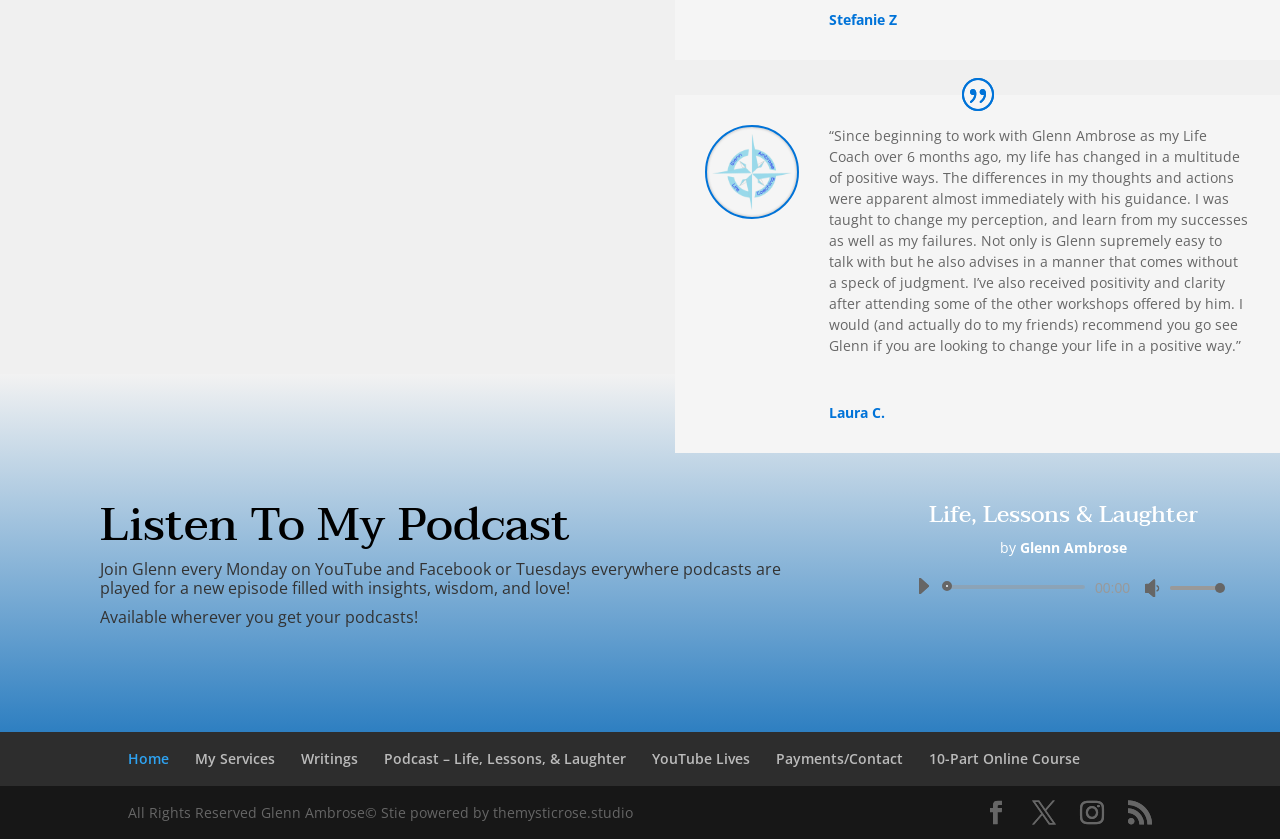With reference to the screenshot, provide a detailed response to the question below:
What is the purpose of the slider below the play button?

The slider below the play button is used to control the time of the audio playback, allowing users to jump to a specific point in the podcast episode.